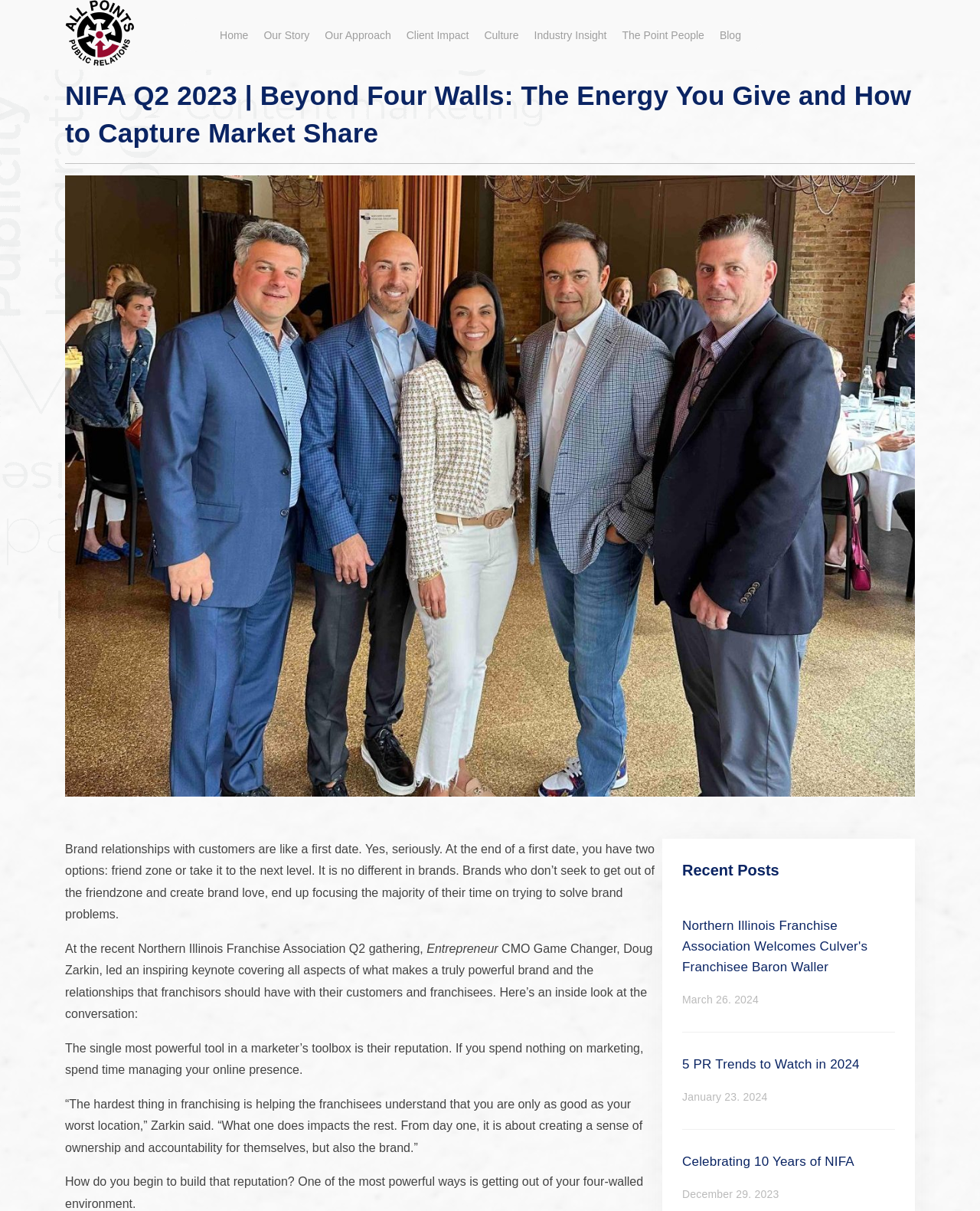Specify the bounding box coordinates of the area to click in order to execute this command: 'Contact us today'. The coordinates should consist of four float numbers ranging from 0 to 1, and should be formatted as [left, top, right, bottom].

None